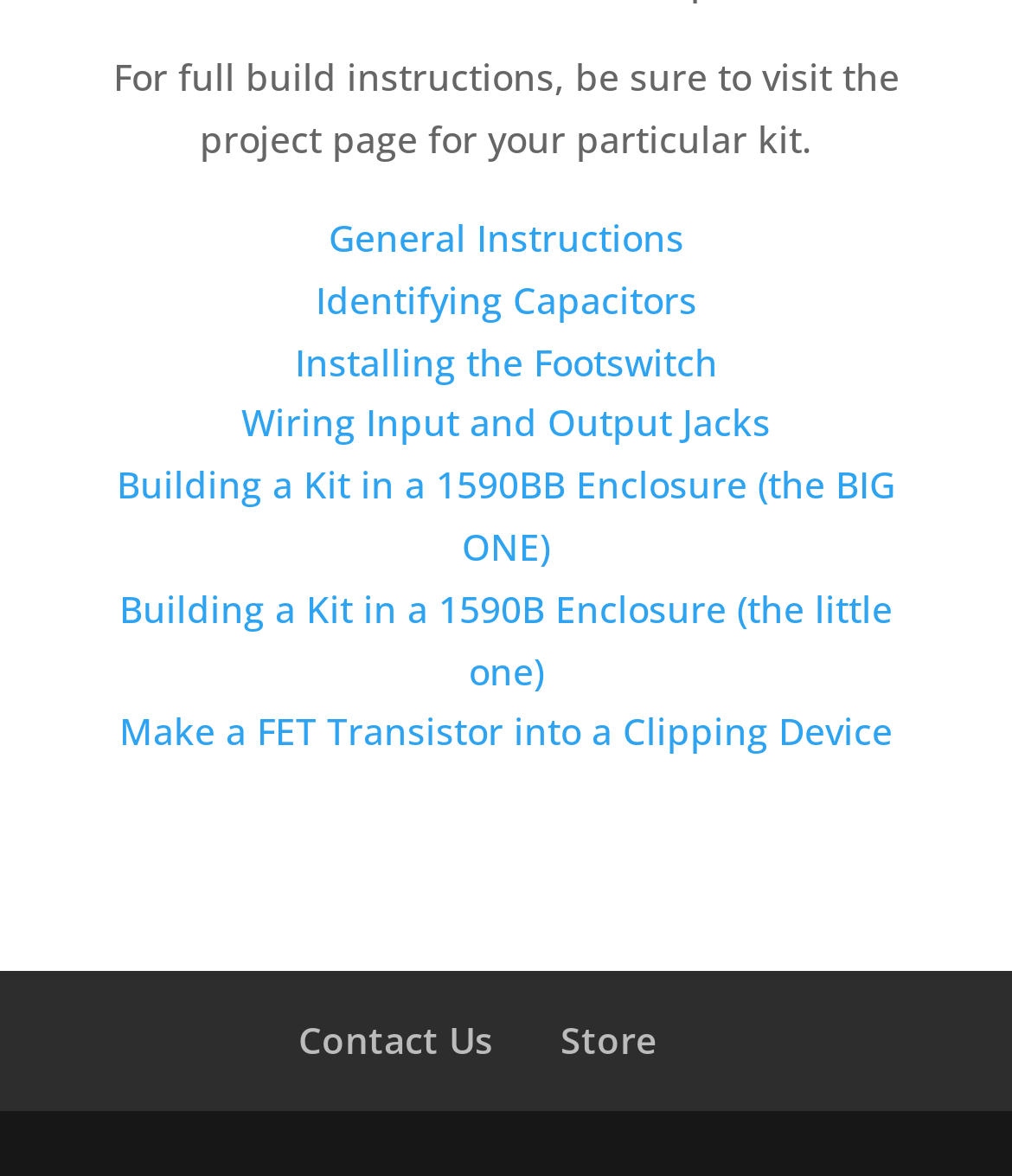Identify the bounding box of the UI element that matches this description: "Contact Us".

[0.295, 0.863, 0.487, 0.905]